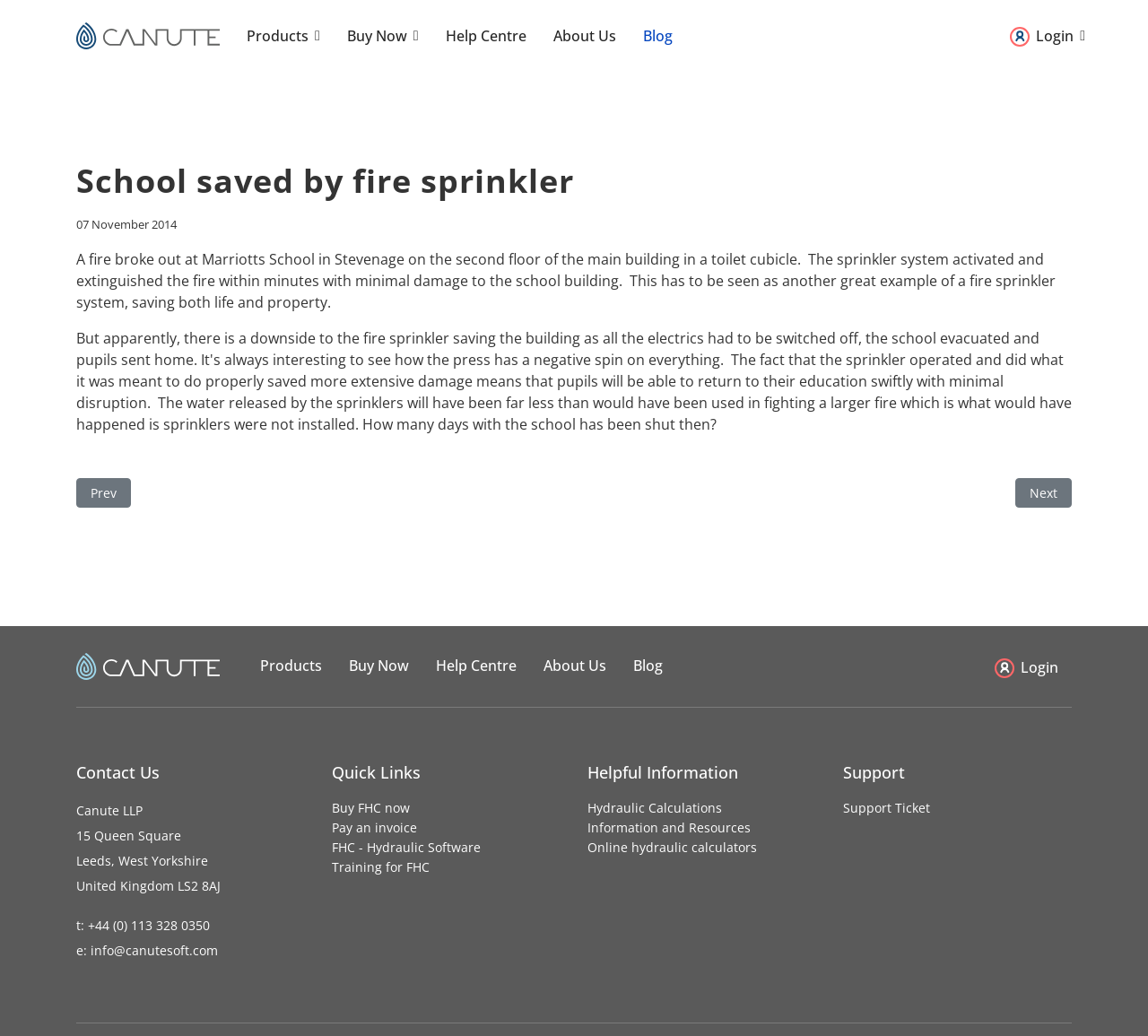Use a single word or phrase to answer the question: What is the company name at the top of the webpage?

Canute LLP